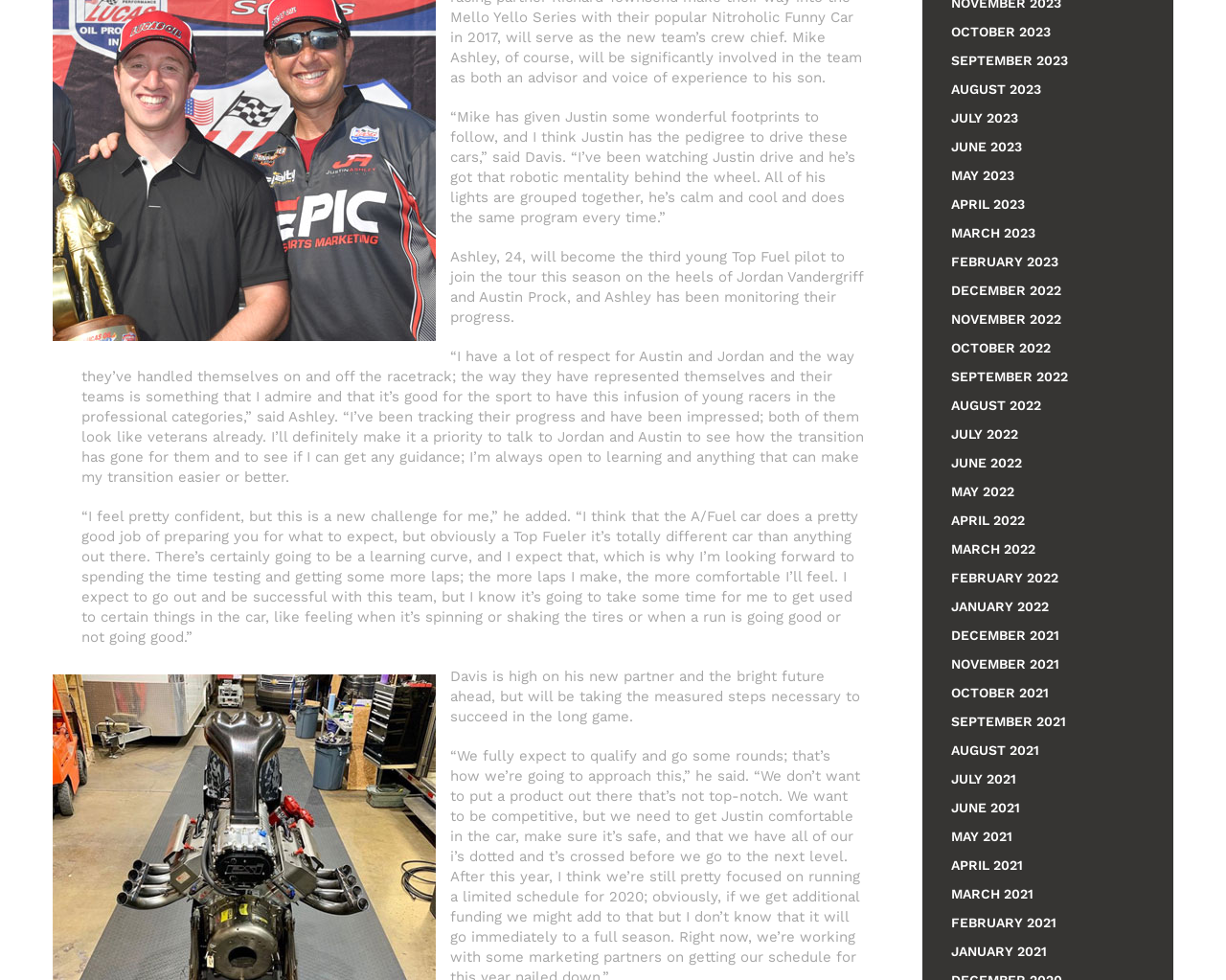Answer the question below in one word or phrase:
What is the purpose of the links at the bottom of the page?

Archives